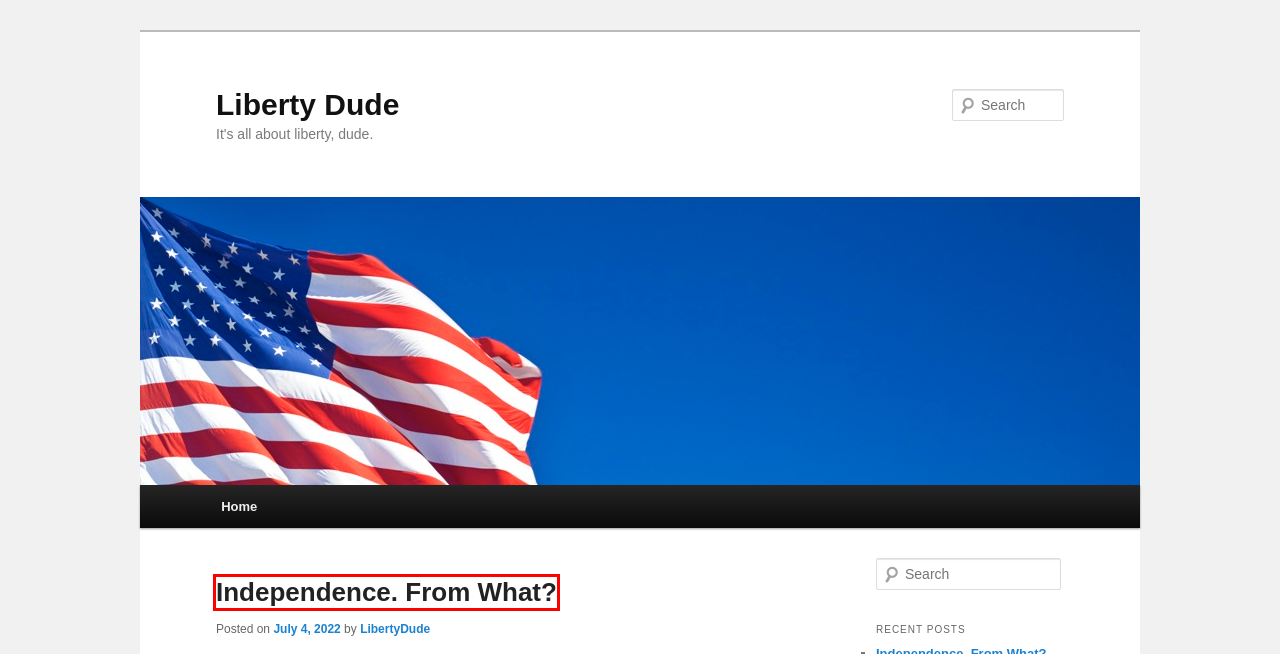You have a screenshot of a webpage with a red bounding box highlighting a UI element. Your task is to select the best webpage description that corresponds to the new webpage after clicking the element. Here are the descriptions:
A. October | 2012 | Liberty Dude
B. Independence. From What? | Liberty Dude
C. LibertyDude | Liberty Dude
D. Blog Tool, Publishing Platform, and CMS – WordPress.org
E. Will Democrats Live Up To Their Namesake, Or Forsake It? | Liberty Dude
F. Why Trump Has Gravity | Liberty Dude
G. Ace of Spades HQ
H. Happy Thanksgiving (Finally) | Liberty Dude

B